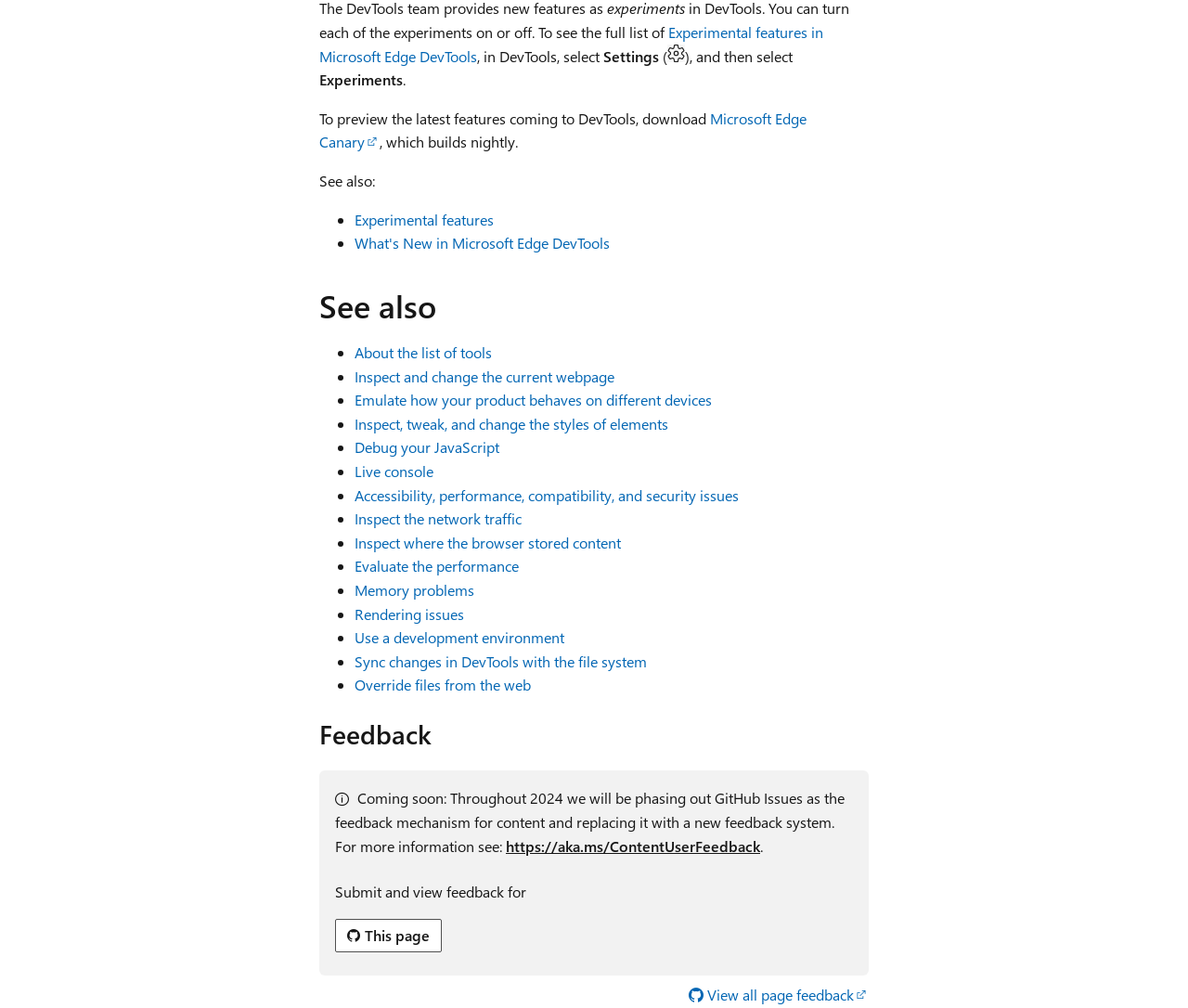Please use the details from the image to answer the following question comprehensively:
What is the topic of the section titled 'See also'?

The section titled 'See also' lists various features of DevTools, including experimental features, what's new, and more.